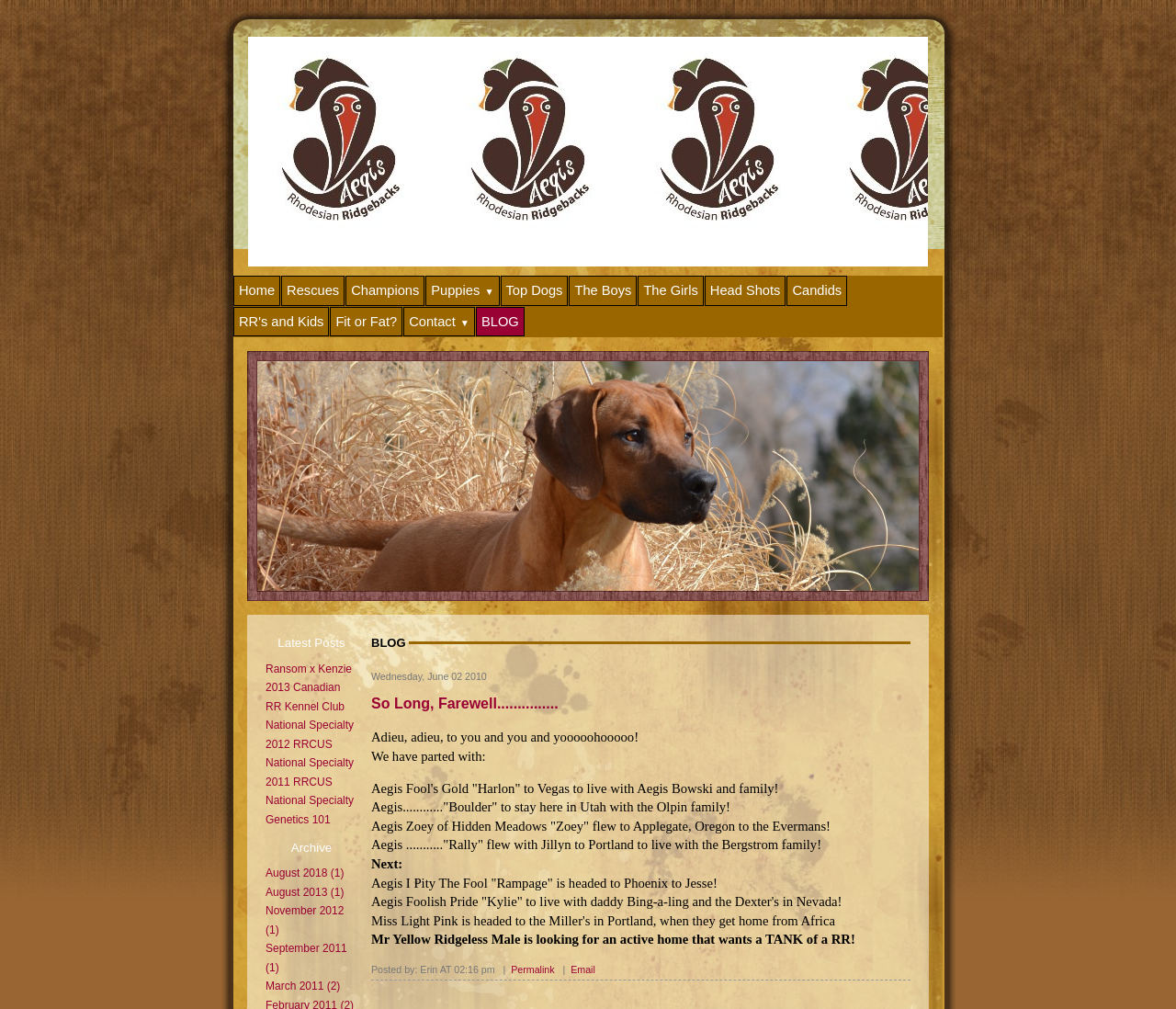Present a detailed account of what is displayed on the webpage.

This webpage is about Aegis Rhodesian Ridgebacks, a breeder of Rhodesian Ridgeback dogs located in Oregon and Utah. The page has a navigation menu at the top with links to various sections such as "Home", "Rescues", "Champions", "Puppies", and more.

Below the navigation menu, there is a table with three columns. The left column contains an image, the middle column has a list of links to blog posts, and the right column has another image. The blog post links are titled with dates and have a brief description of the content.

Further down the page, there is a section with a blog post titled "So Long, Farewell...............". The post is dated Wednesday, June 02, 2010, and contains a farewell message to several dogs that have been parted with, along with their new owners' information.

The page also has several images of dogs scattered throughout, likely showcasing the breeder's dogs. There are a total of five images on the page.